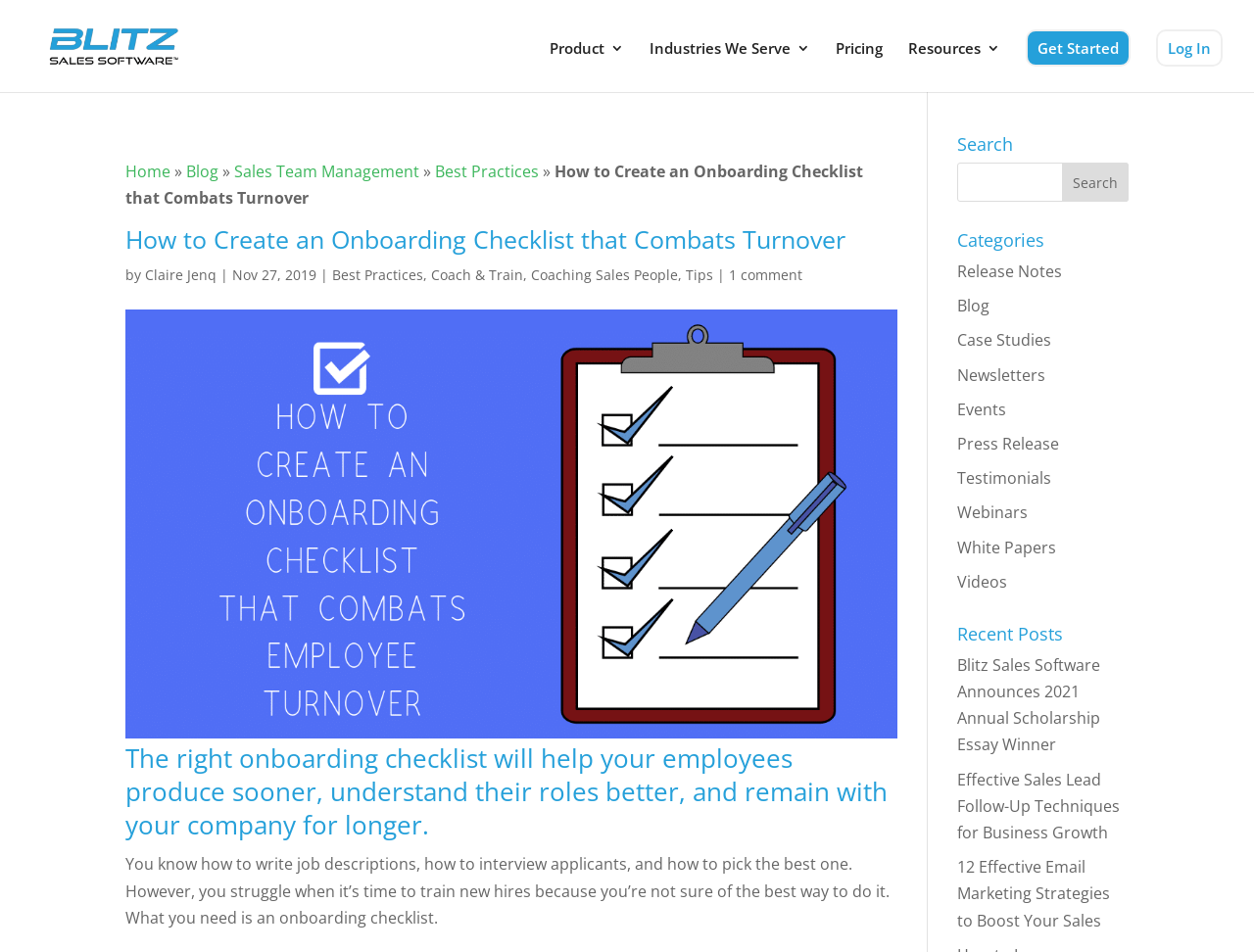Can you pinpoint the bounding box coordinates for the clickable element required for this instruction: "view the 'Testimonials' page"? The coordinates should be four float numbers between 0 and 1, i.e., [left, top, right, bottom].

None